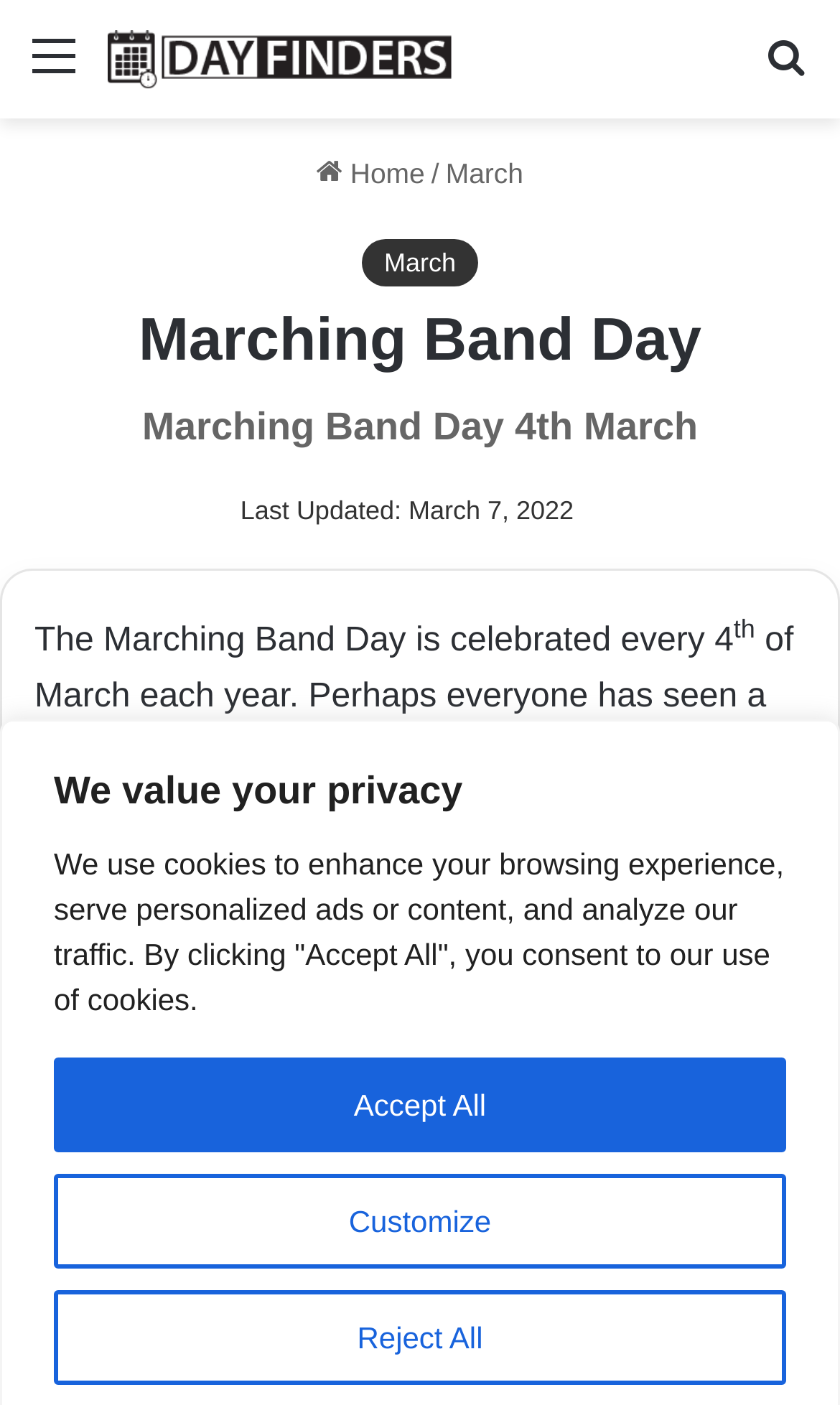Analyze the image and give a detailed response to the question:
What is the purpose of marching bands?

According to the text, marching bands 'showcase the pride of the event and cultural enrichment' which implies that their purpose is to display pride and cultural enrichment during celebrations.